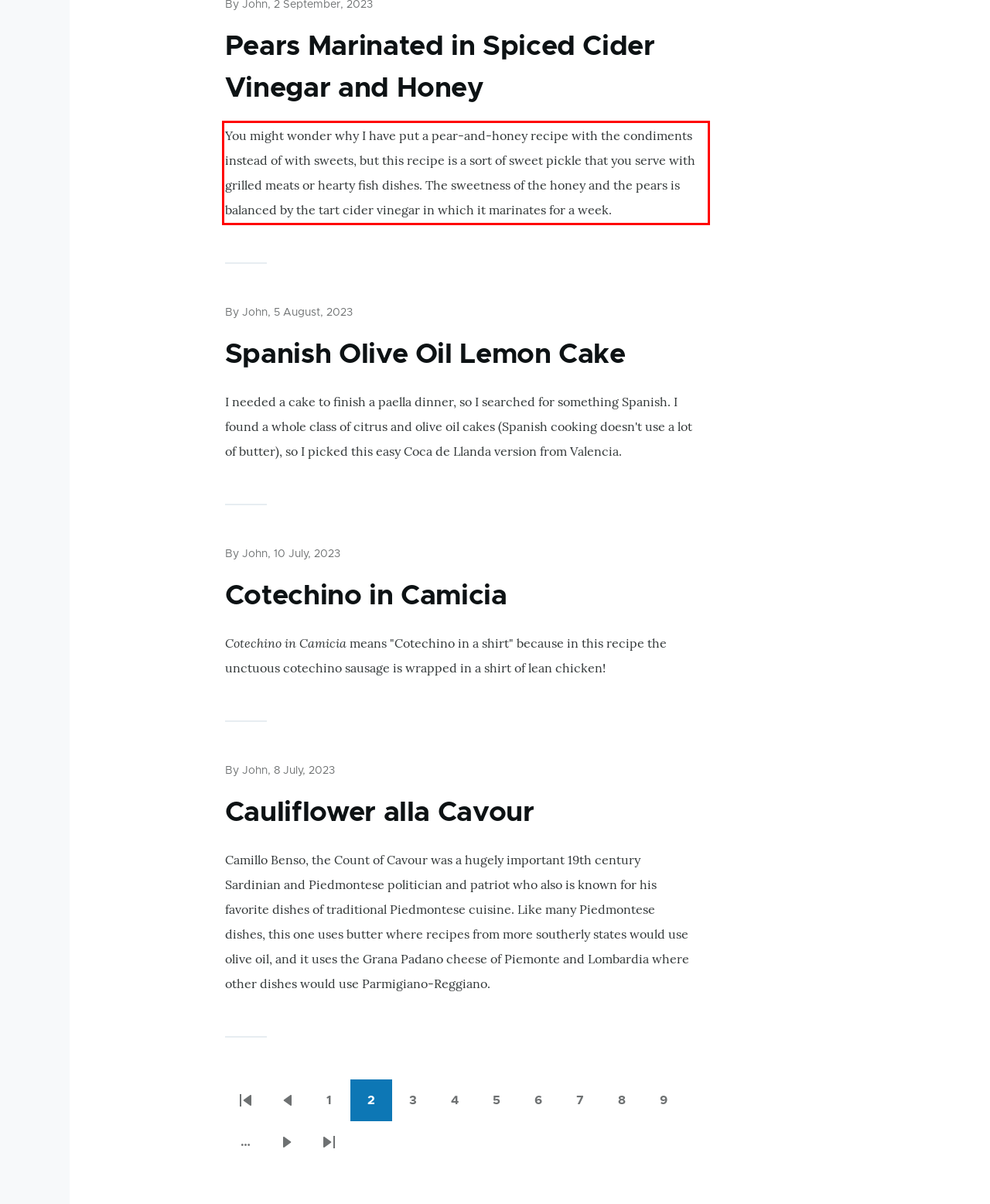Analyze the screenshot of a webpage where a red rectangle is bounding a UI element. Extract and generate the text content within this red bounding box.

You might wonder why I have put a pear-and-honey recipe with the condiments instead of with sweets, but this recipe is a sort of sweet pickle that you serve with grilled meats or hearty fish dishes. The sweetness of the honey and the pears is balanced by the tart cider vinegar in which it marinates for a week.